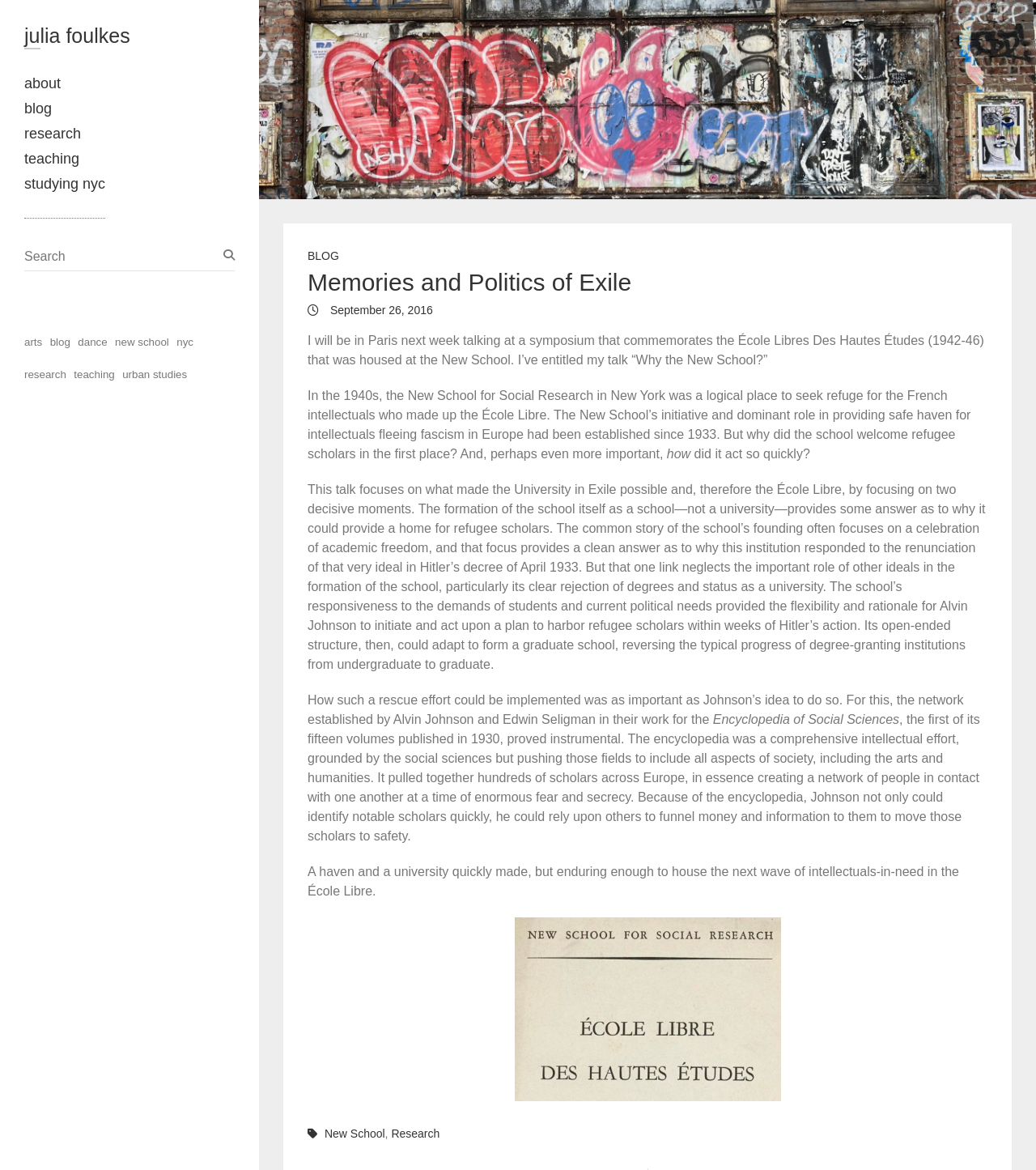Can you look at the image and give a comprehensive answer to the question:
How many links are there in the footer section?

The footer section can be found at the bottom of the webpage, and it contains three link elements: 'New School', 'Research', and a comma. These links are likely related to the author's work or the website's navigation.